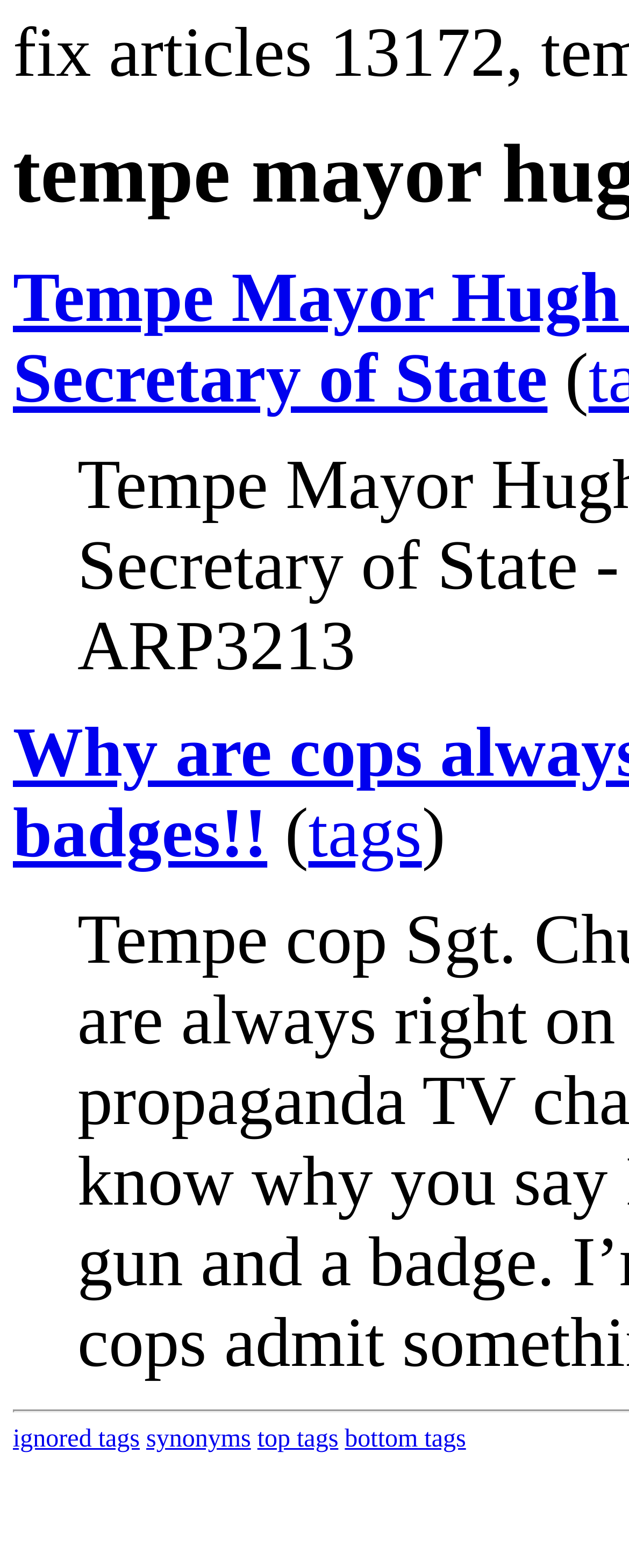Explain in detail what you observe on this webpage.

The webpage is about Los Angeles Indymedia, specifically focused on the tag "Tempe Mayor Hugh Hallman". At the top, there is a title or header section with two static text elements, one on the left and one on the right. The left text element is quite small, while the right one is slightly larger. 

Below the title section, there is a navigation or menu section with four links: "tags", "ignored tags", "synonyms", and "top tags" and "bottom tags" from left to right. The "tags" link is positioned in the middle, with a static text element on its left and right sides. The "ignored tags", "synonyms", "top tags", and "bottom tags" links are aligned horizontally at the bottom of the page.